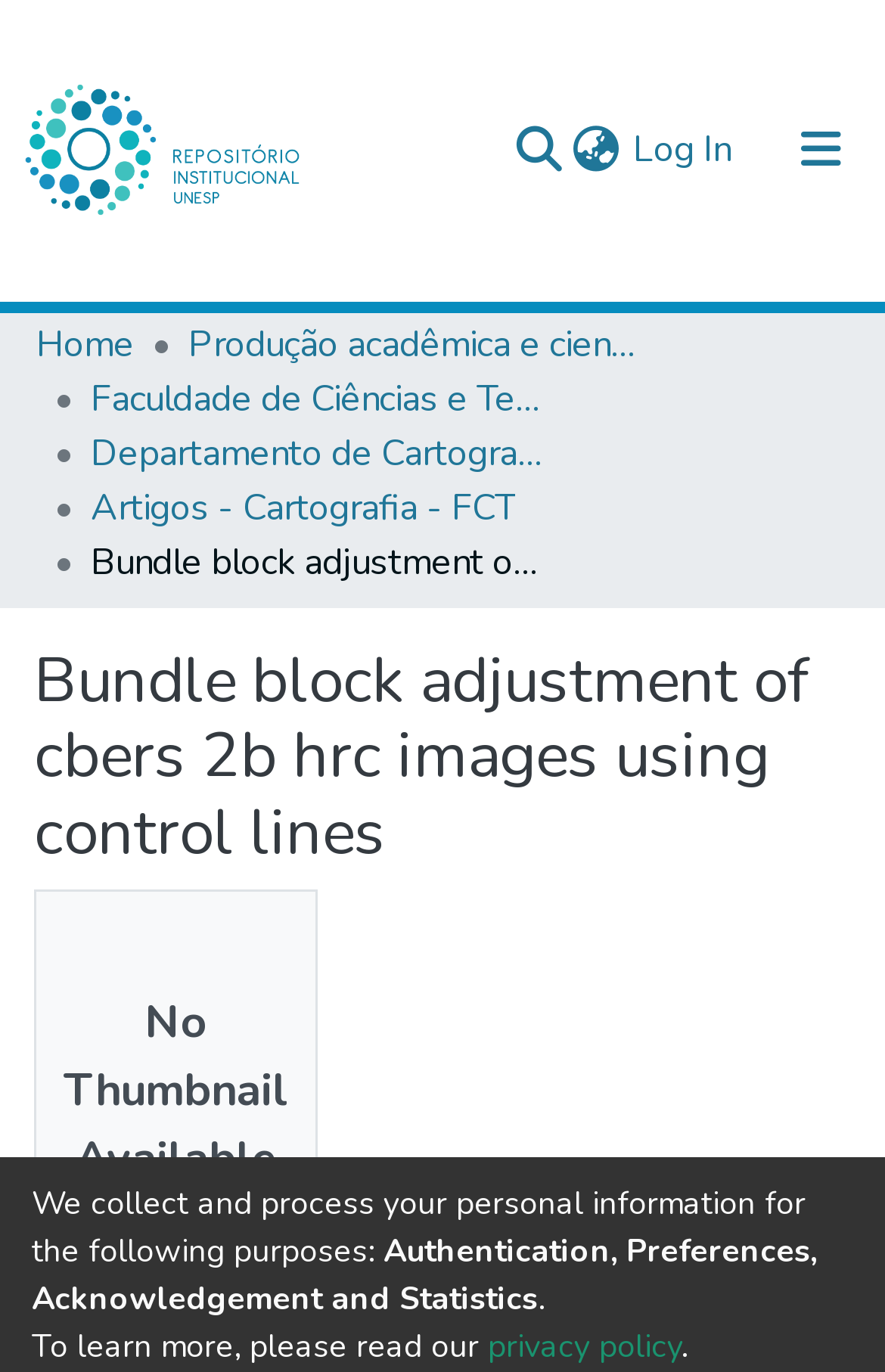What is the logo on the top left corner?
Using the picture, provide a one-word or short phrase answer.

Repository logo